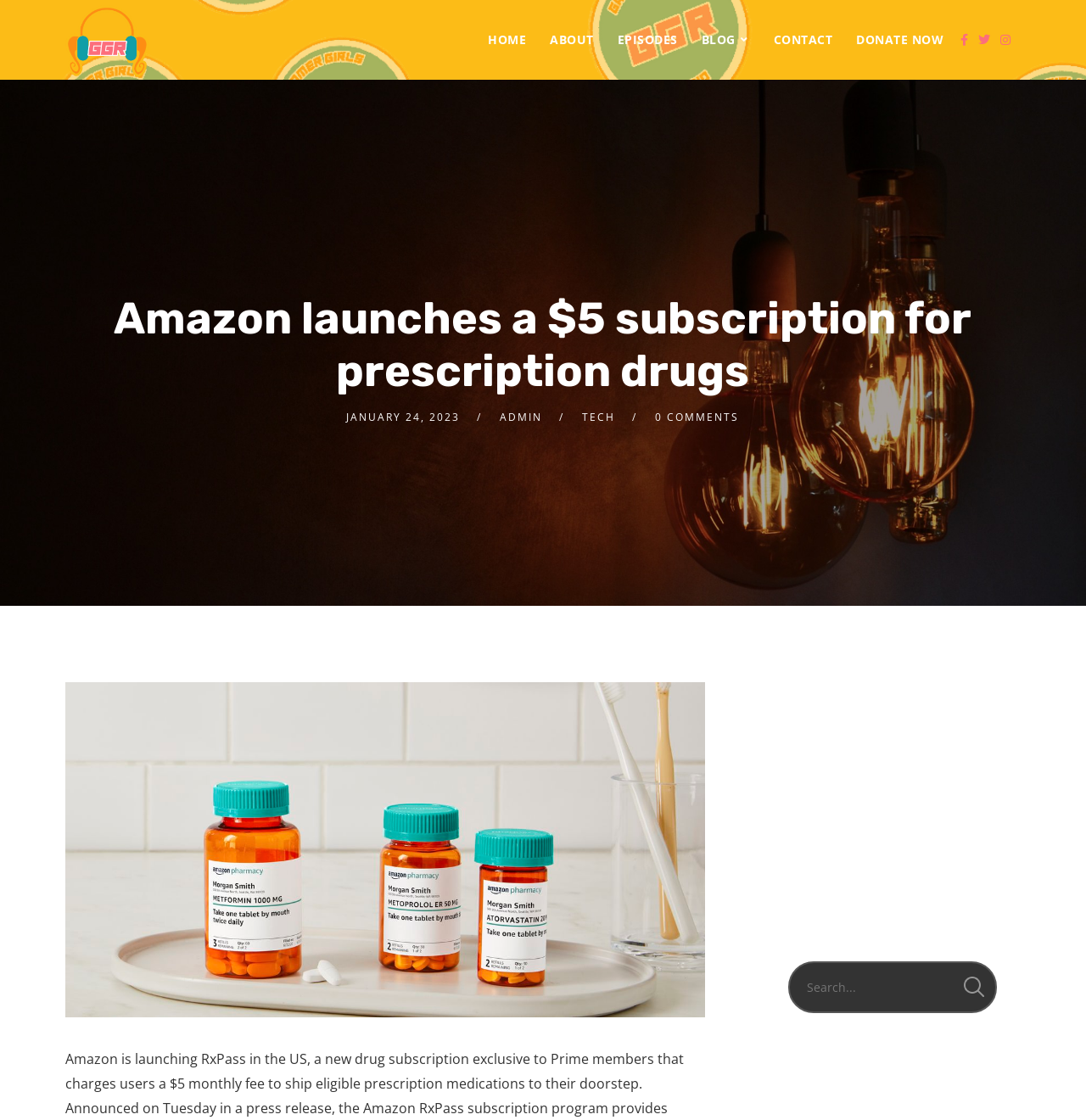From the element description Donate Now, predict the bounding box coordinates of the UI element. The coordinates must be specified in the format (top-left x, top-left y, bottom-right x, bottom-right y) and should be within the 0 to 1 range.

[0.777, 0.0, 0.88, 0.071]